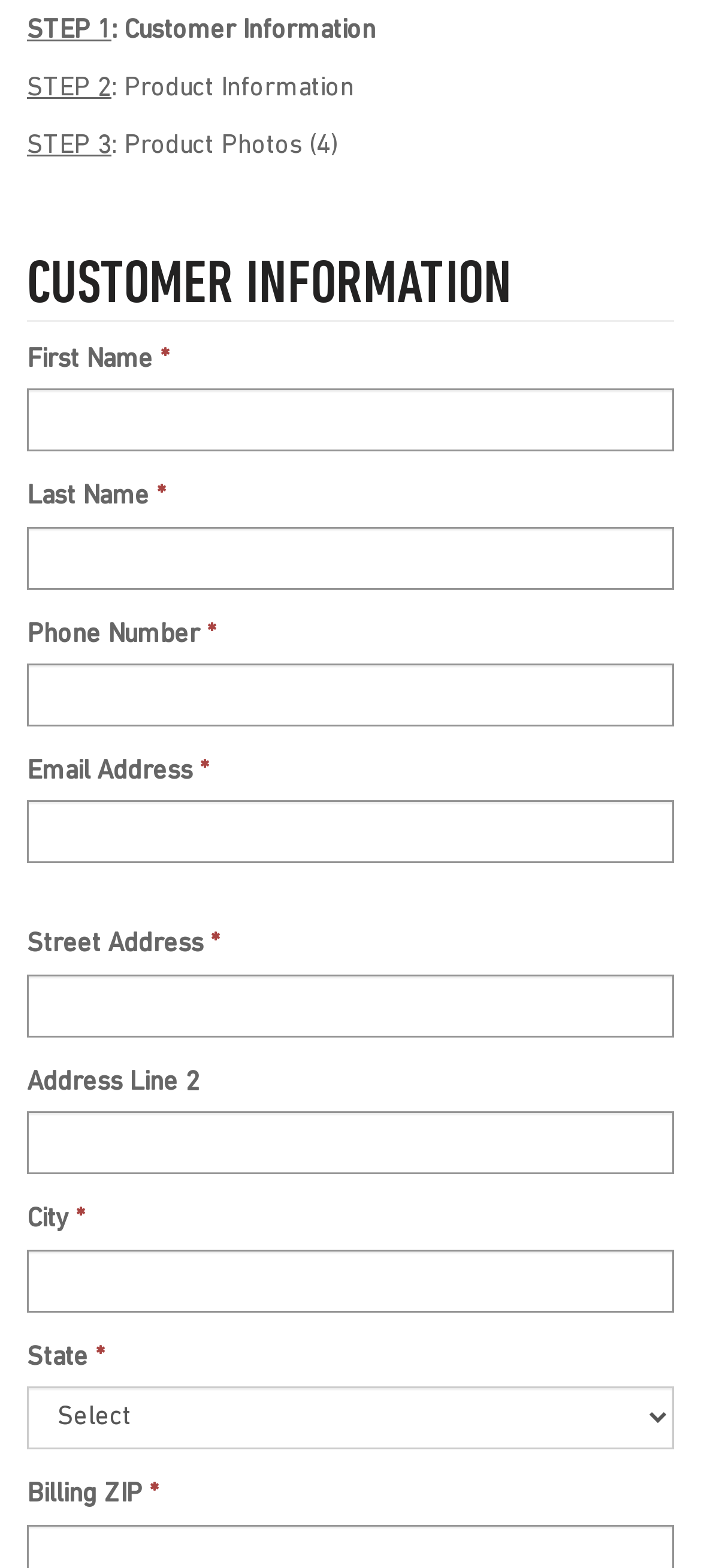Please answer the following question using a single word or phrase: 
How many steps are there in the process?

3